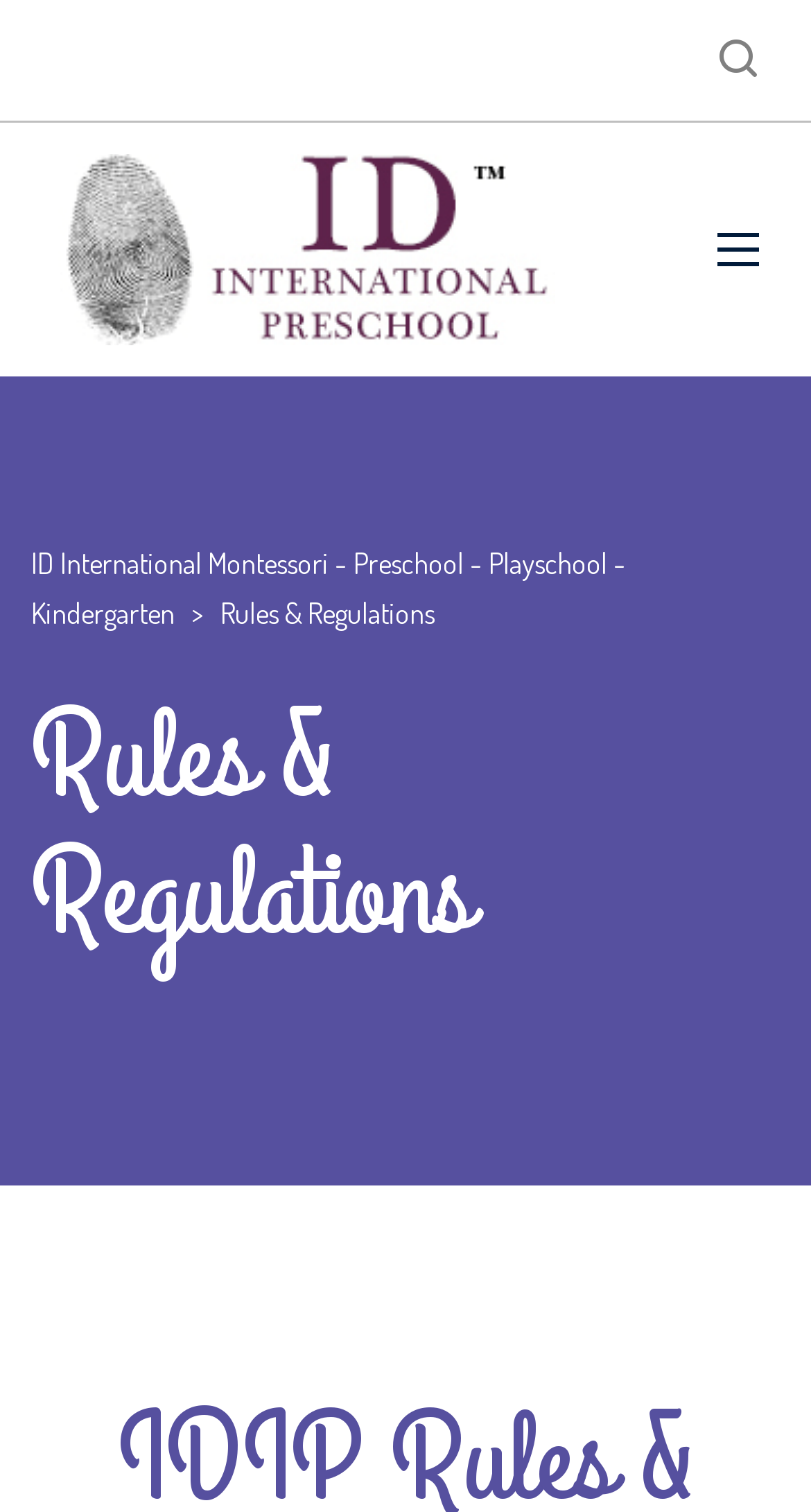From the webpage screenshot, predict the bounding box coordinates (top-left x, top-left y, bottom-right x, bottom-right y) for the UI element described here: name="s" placeholder="Search..."

[0.867, 0.012, 0.949, 0.067]